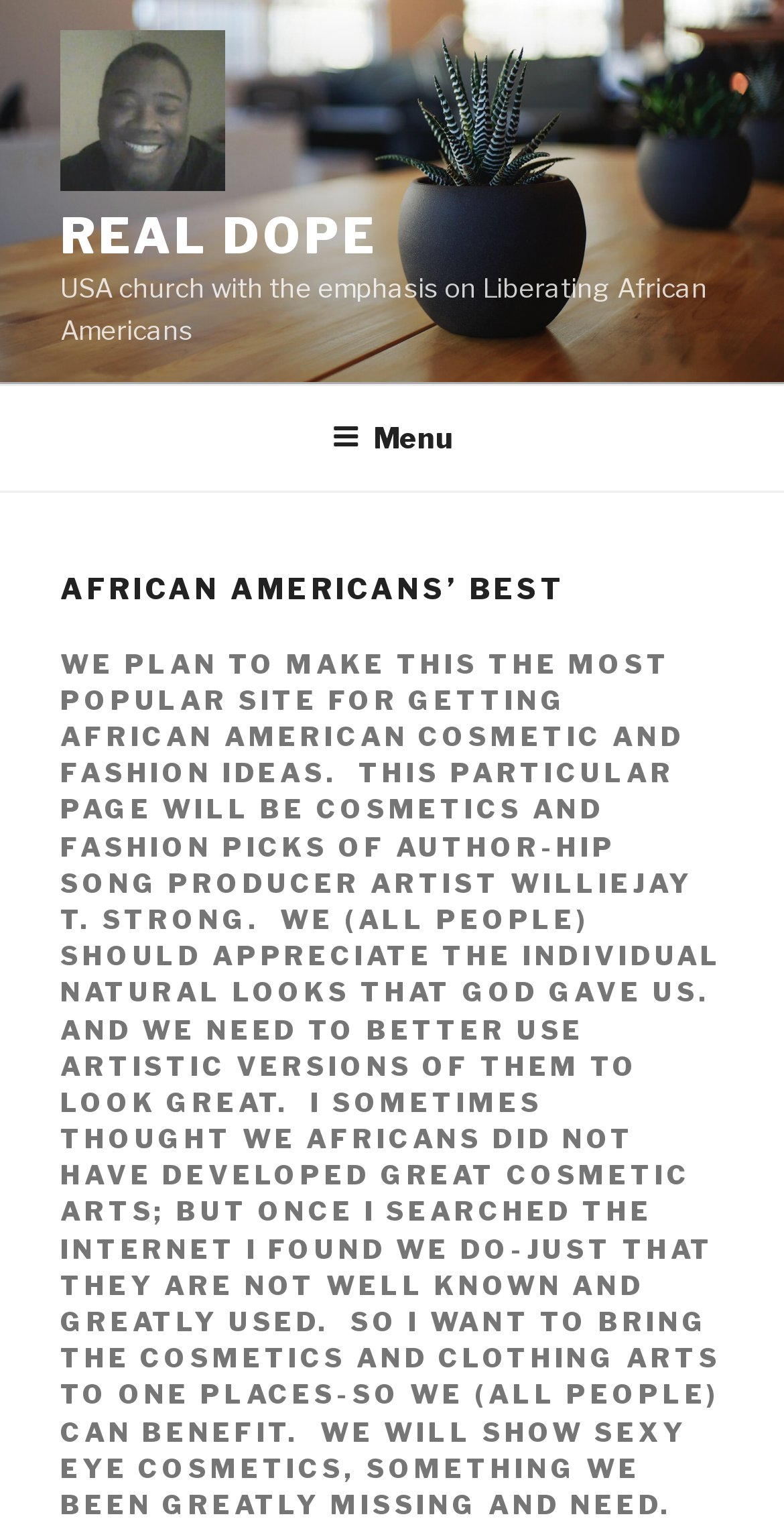What is the goal of the website for all people?
Please give a well-detailed answer to the question.

From the heading element, we can see that the goal of the website is to benefit all people by bringing together cosmetics and clothing arts, so that everyone can appreciate and celebrate their natural looks and artistic versions of them.